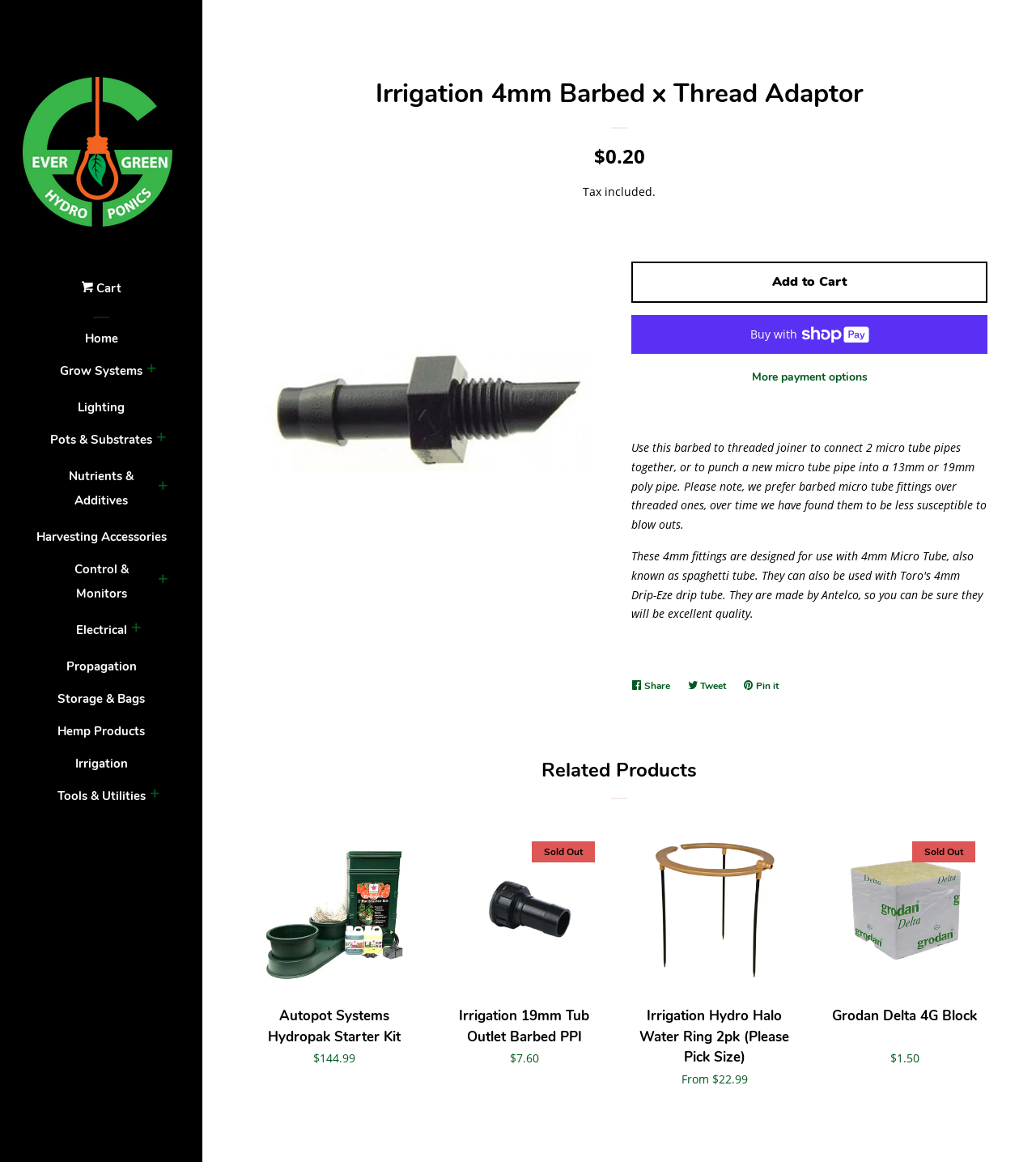Find the bounding box coordinates for the element that must be clicked to complete the instruction: "View 'Irrigation' category". The coordinates should be four float numbers between 0 and 1, indicated as [left, top, right, bottom].

[0.031, 0.647, 0.164, 0.675]